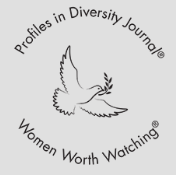What is the tone conveyed by the logo's design?
Provide a fully detailed and comprehensive answer to the question.

The use of elegant typography and serene imagery, including the dove and olive branch, collectively convey a message of hope, inclusion, and recognition, which is in line with the initiative's goal of promoting diversity and empowerment.